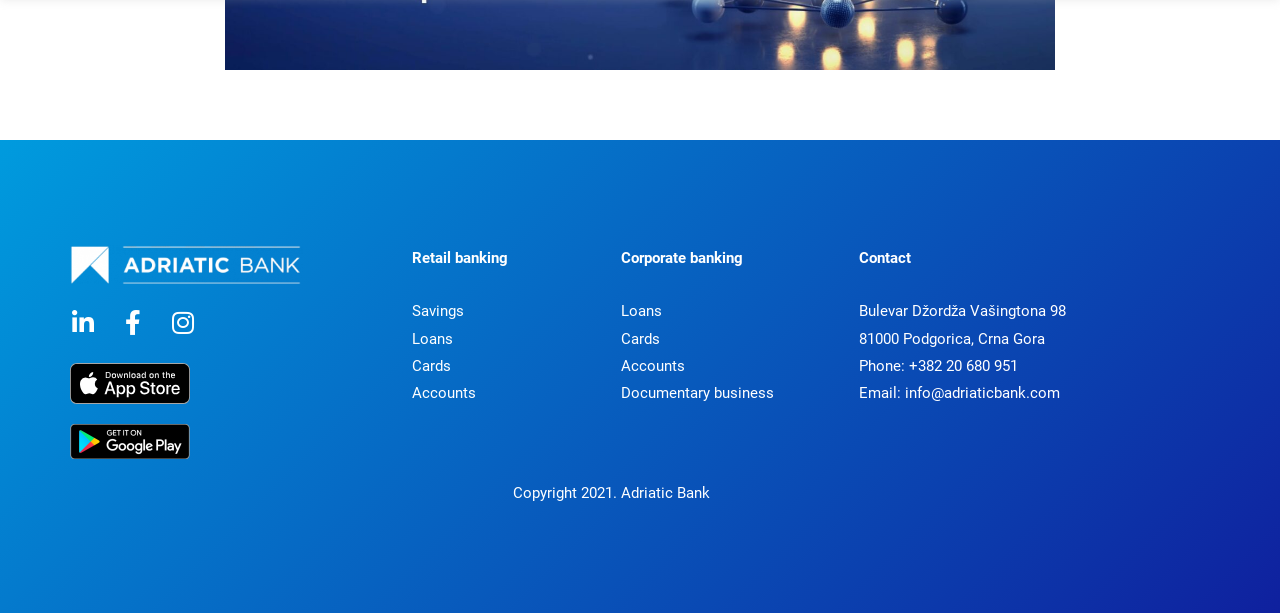Determine the bounding box coordinates for the UI element with the following description: "Retail banking". The coordinates should be four float numbers between 0 and 1, represented as [left, top, right, bottom].

[0.322, 0.406, 0.397, 0.436]